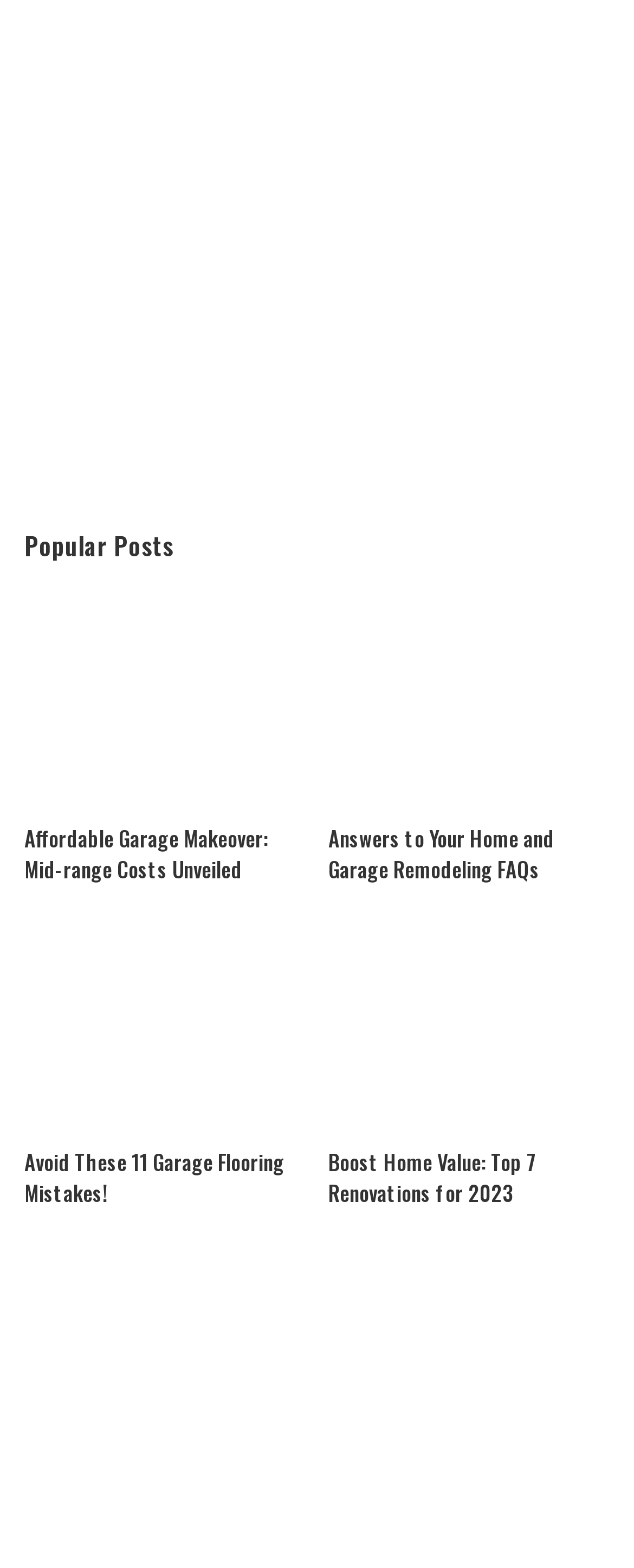Specify the bounding box coordinates of the area to click in order to follow the given instruction: "View article by Kirchstetter, Thomas."

None